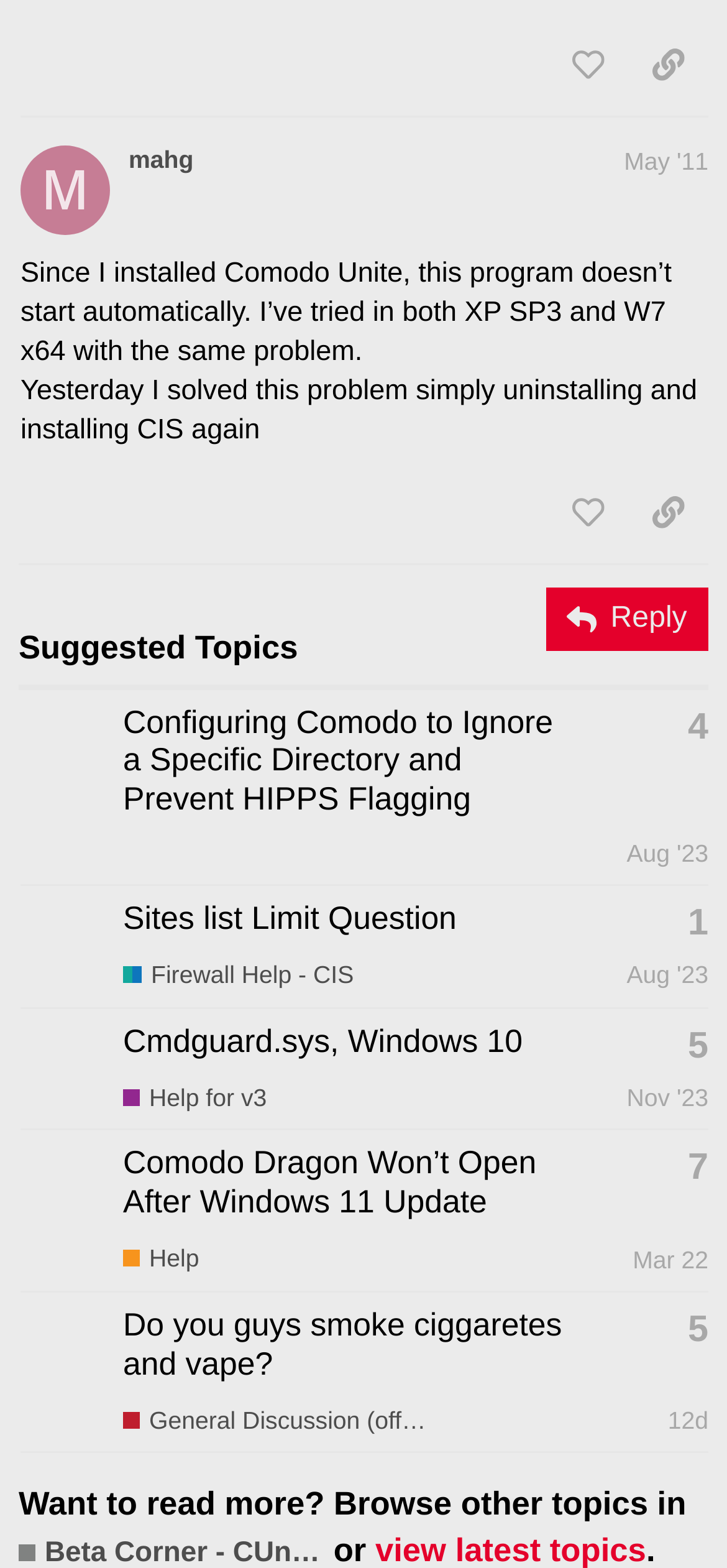What is the username of the person who posted 'Since I installed Comodo Unite, this program doesn’t start automatically.'?
Please provide a comprehensive answer based on the details in the screenshot.

I found the username by looking at the post content 'Since I installed Comodo Unite, this program doesn’t start automatically.' and tracing it back to the heading 'mahg May '11' which contains a link to the username 'mahg'.